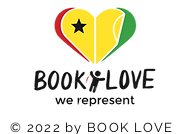Answer the following in one word or a short phrase: 
What year is mentioned in the copyright notice?

2022